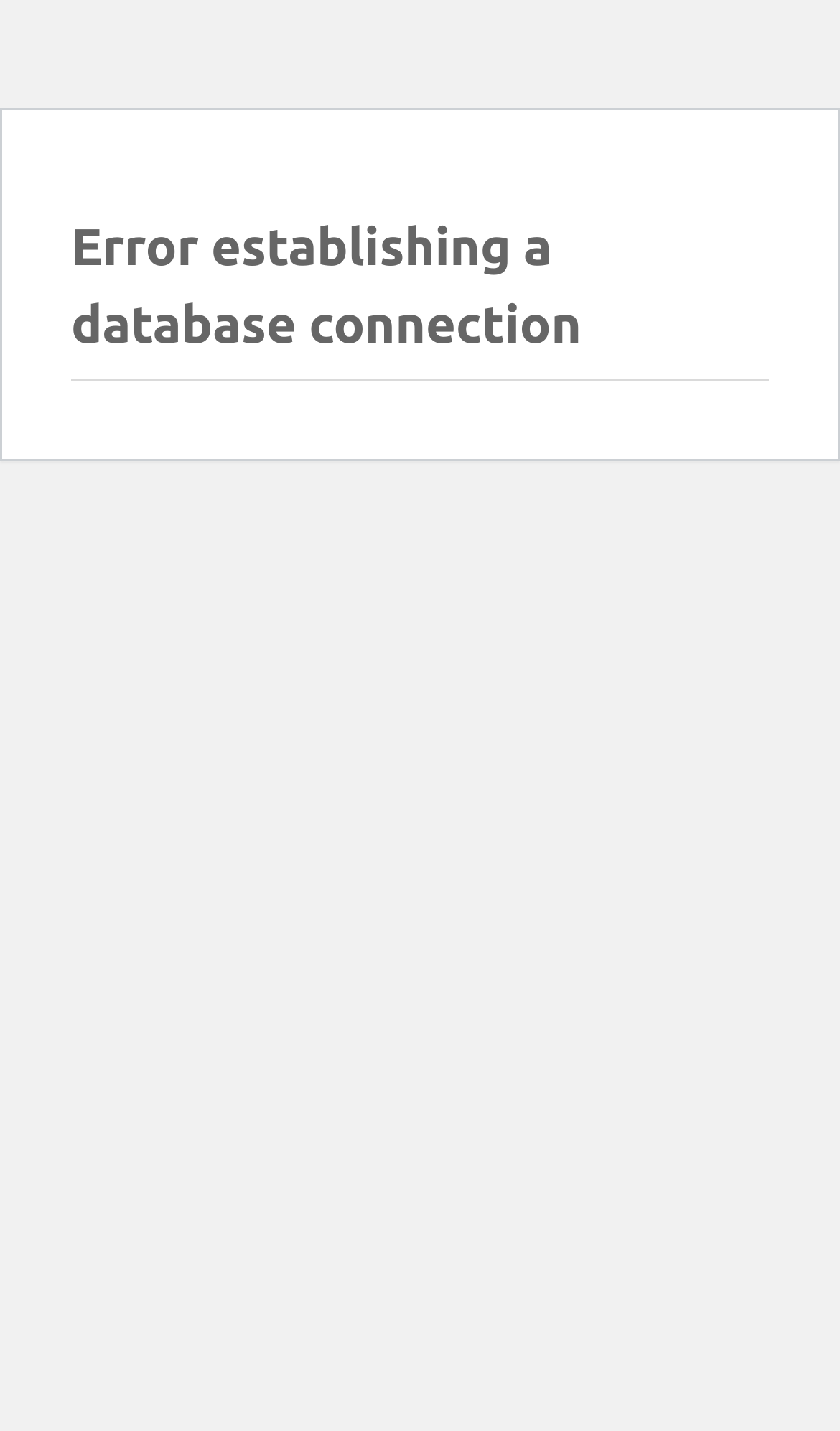Identify and provide the title of the webpage.

Error establishing a database connection